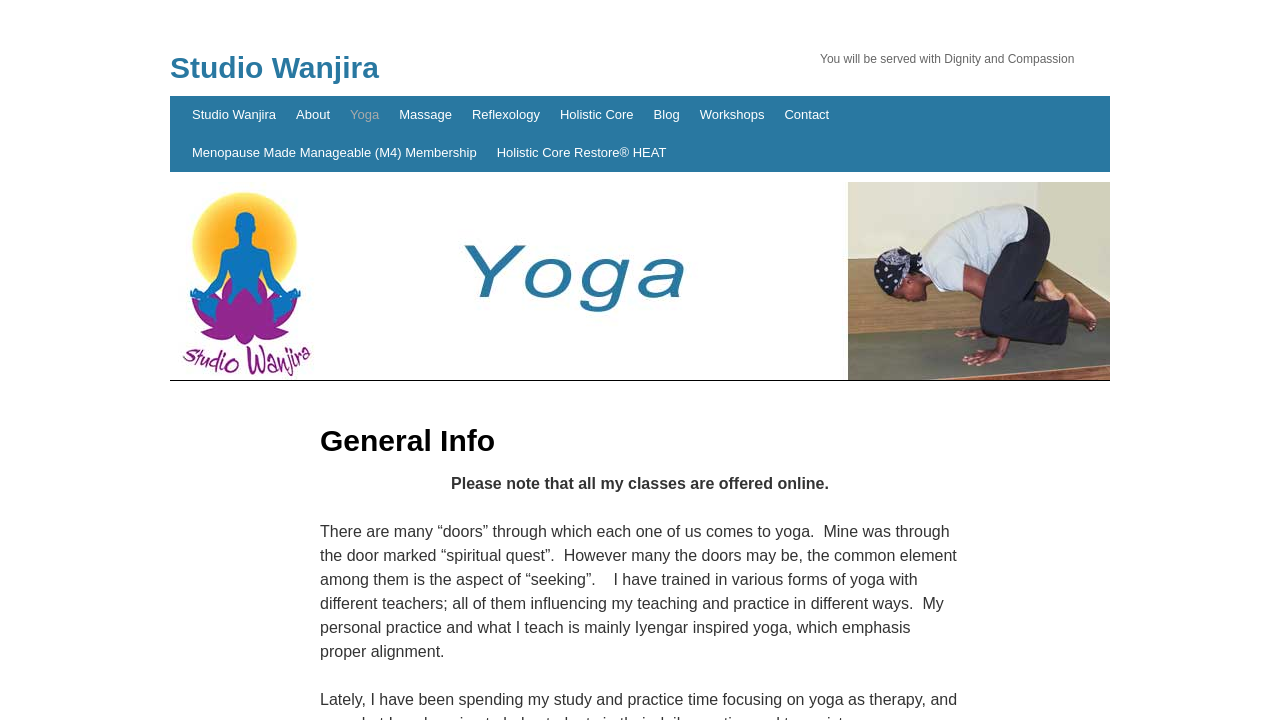Is the studio offering online classes?
Based on the screenshot, answer the question with a single word or phrase.

Yes